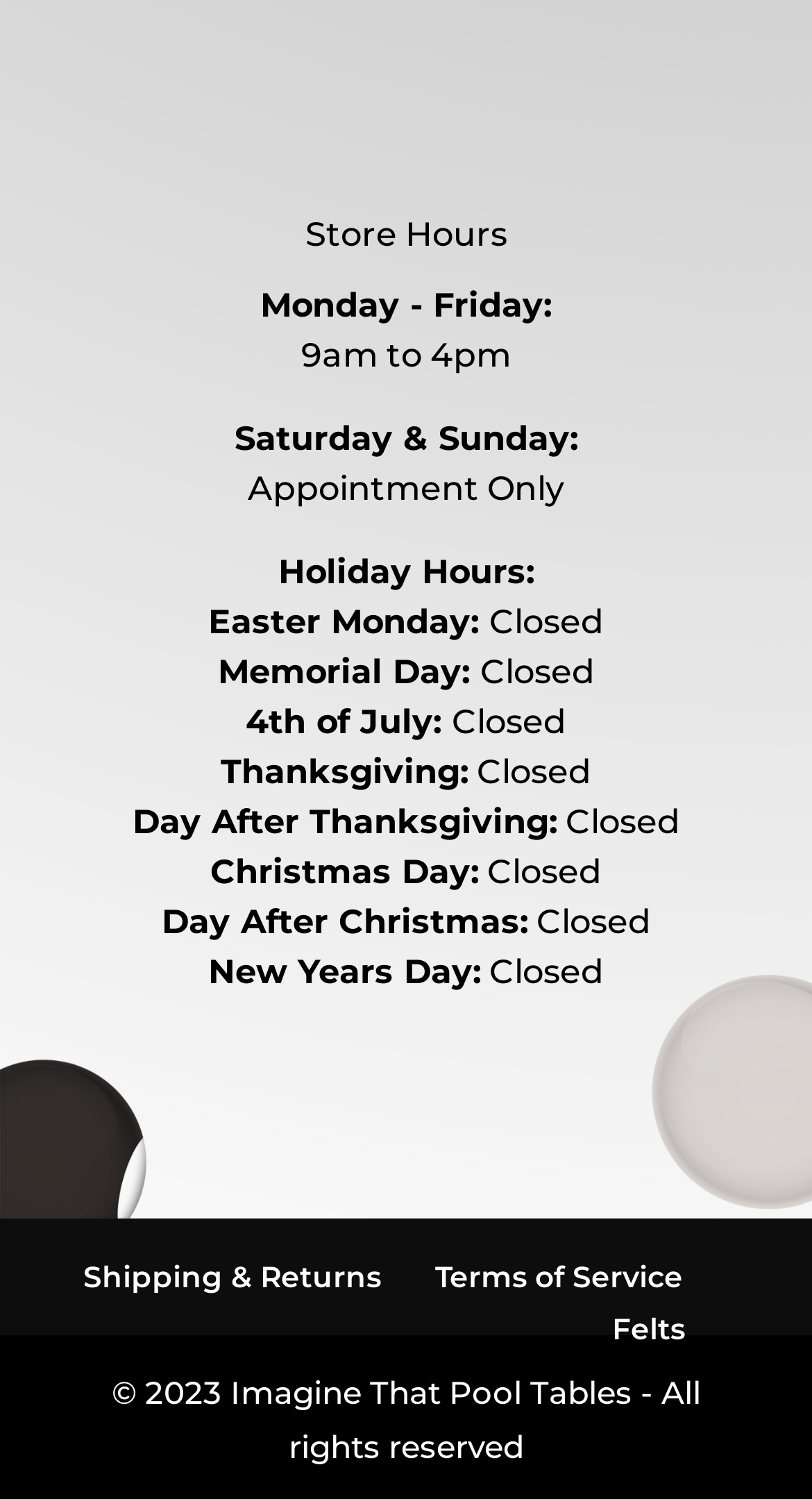What is the last day of the year the store is closed?
Using the image as a reference, answer with just one word or a short phrase.

New Years Day